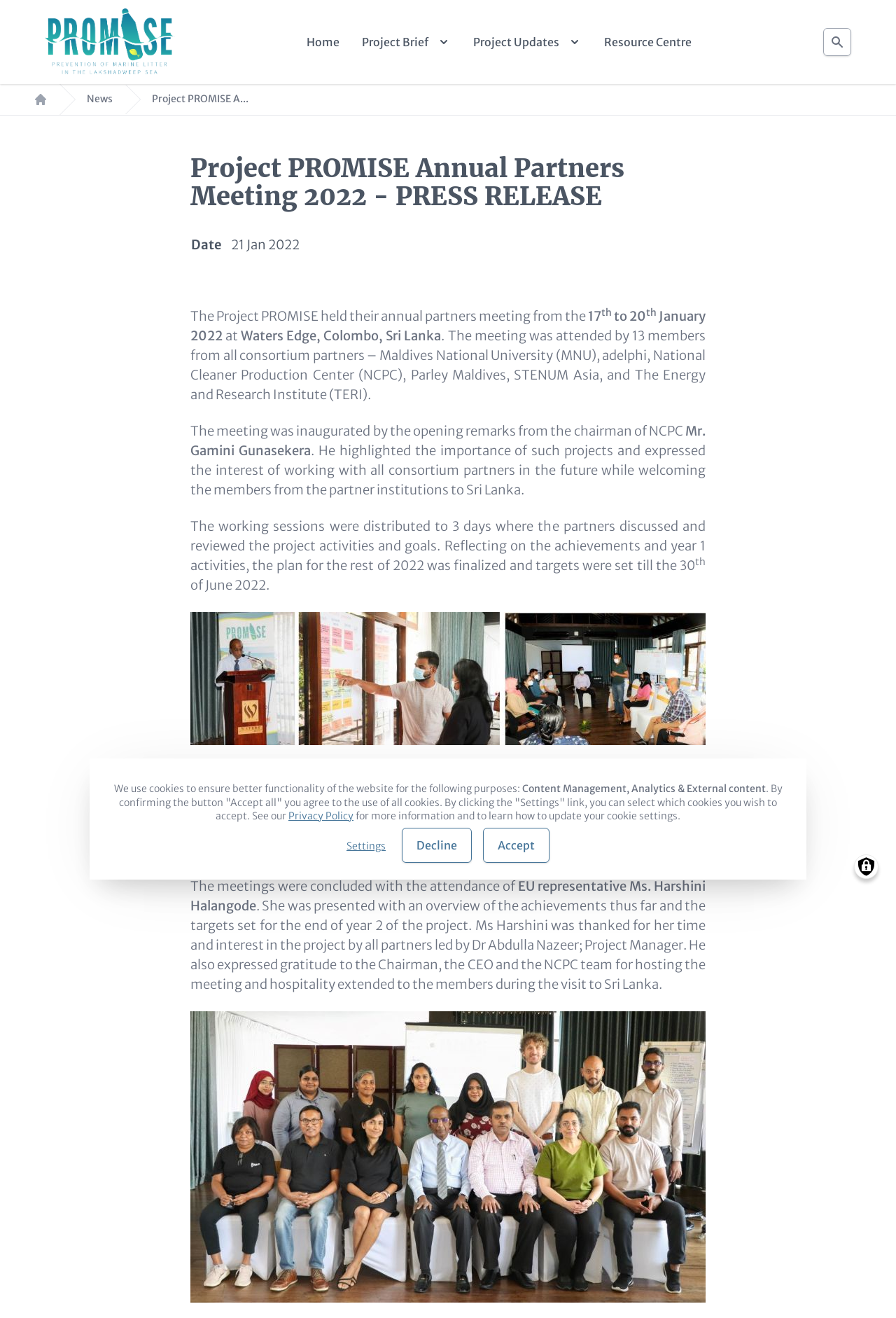Please give the bounding box coordinates of the area that should be clicked to fulfill the following instruction: "read news". The coordinates should be in the format of four float numbers from 0 to 1, i.e., [left, top, right, bottom].

[0.097, 0.071, 0.126, 0.08]